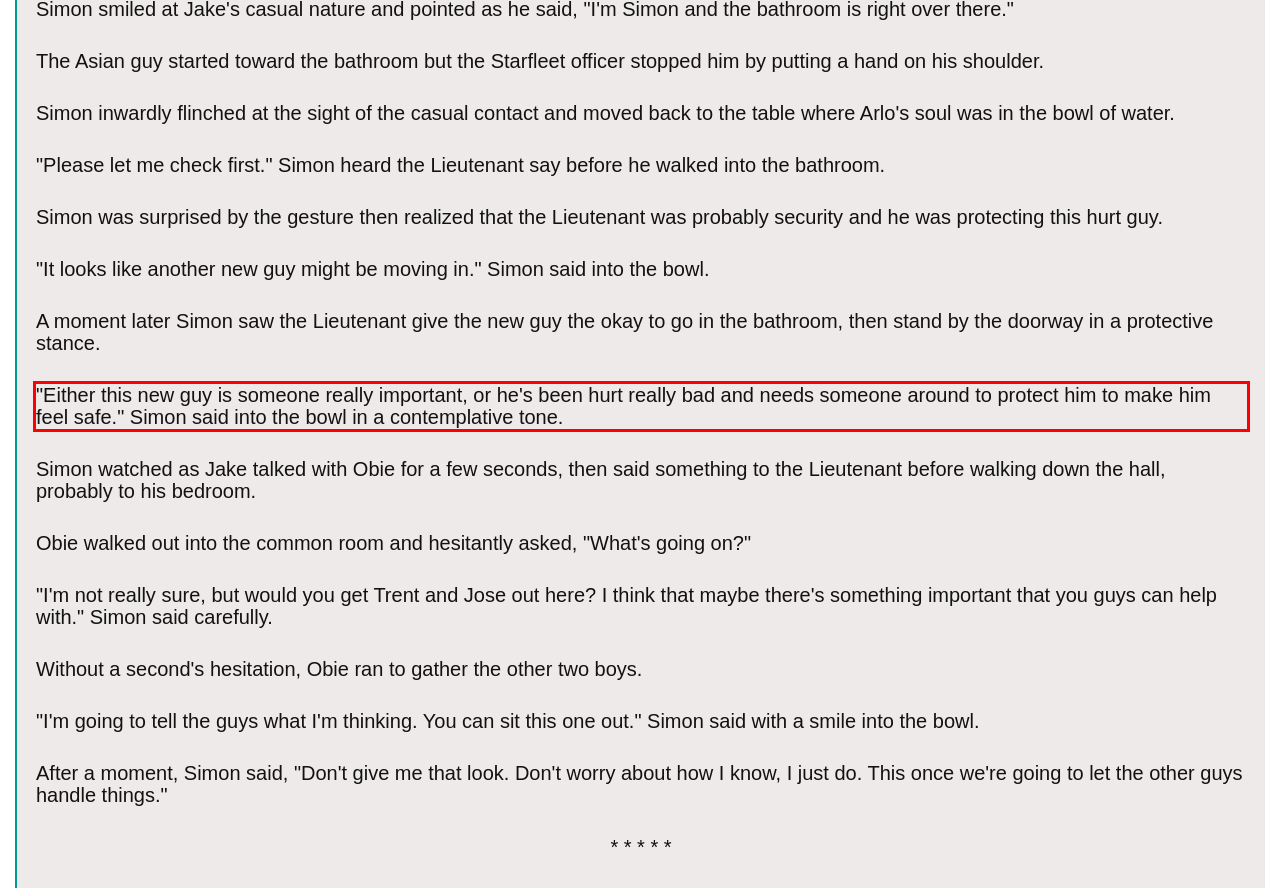There is a UI element on the webpage screenshot marked by a red bounding box. Extract and generate the text content from within this red box.

"Either this new guy is someone really important, or he's been hurt really bad and needs someone around to protect him to make him feel safe." Simon said into the bowl in a contemplative tone.